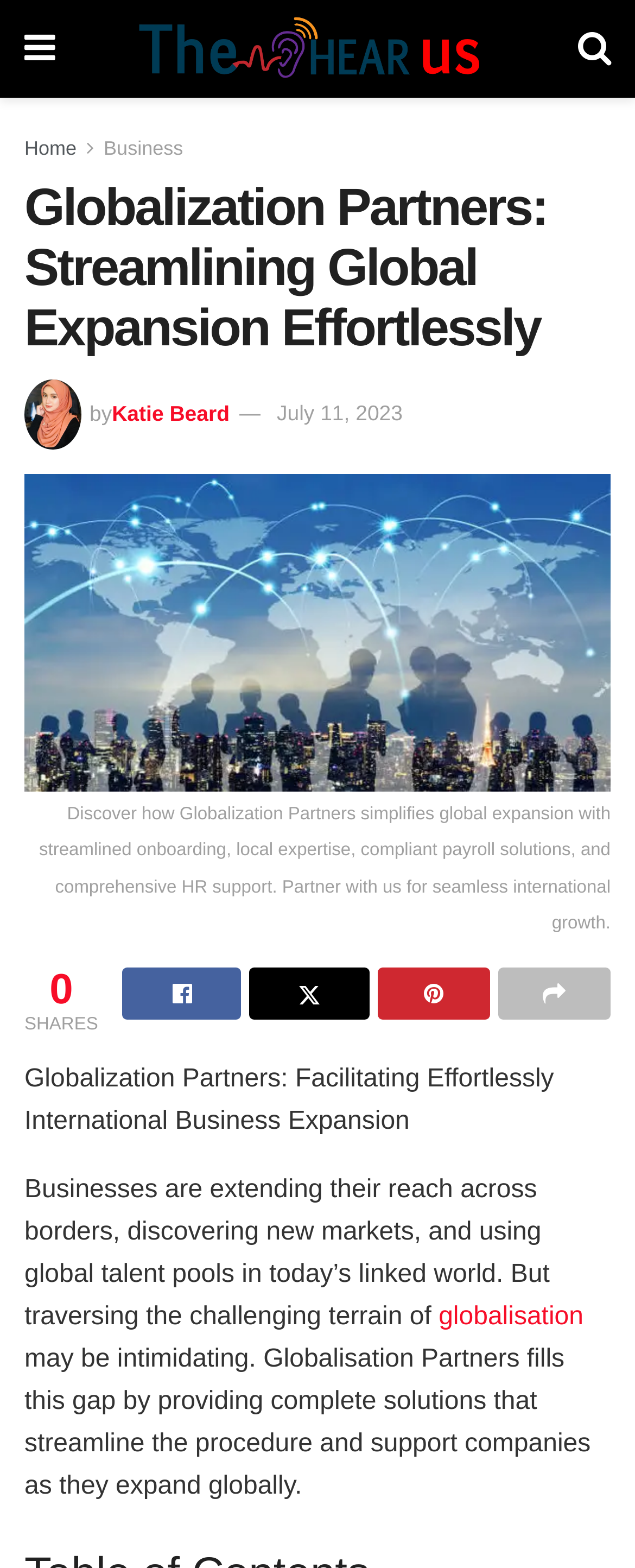Please provide the main heading of the webpage content.

Globalization Partners: Streamlining Global Expansion Effortlessly